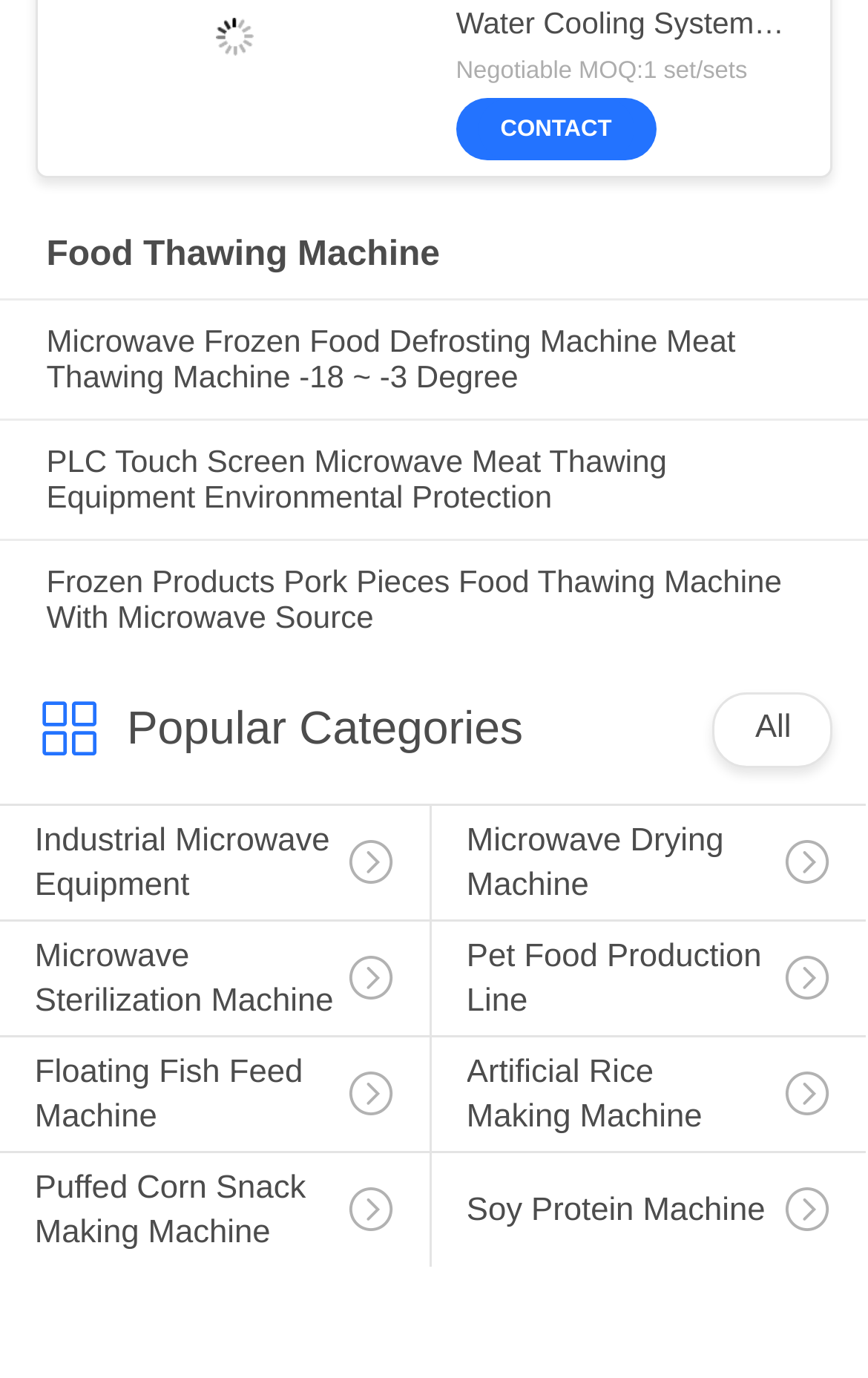Locate the bounding box coordinates of the clickable region to complete the following instruction: "Click on CONTACT."

[0.576, 0.085, 0.705, 0.103]